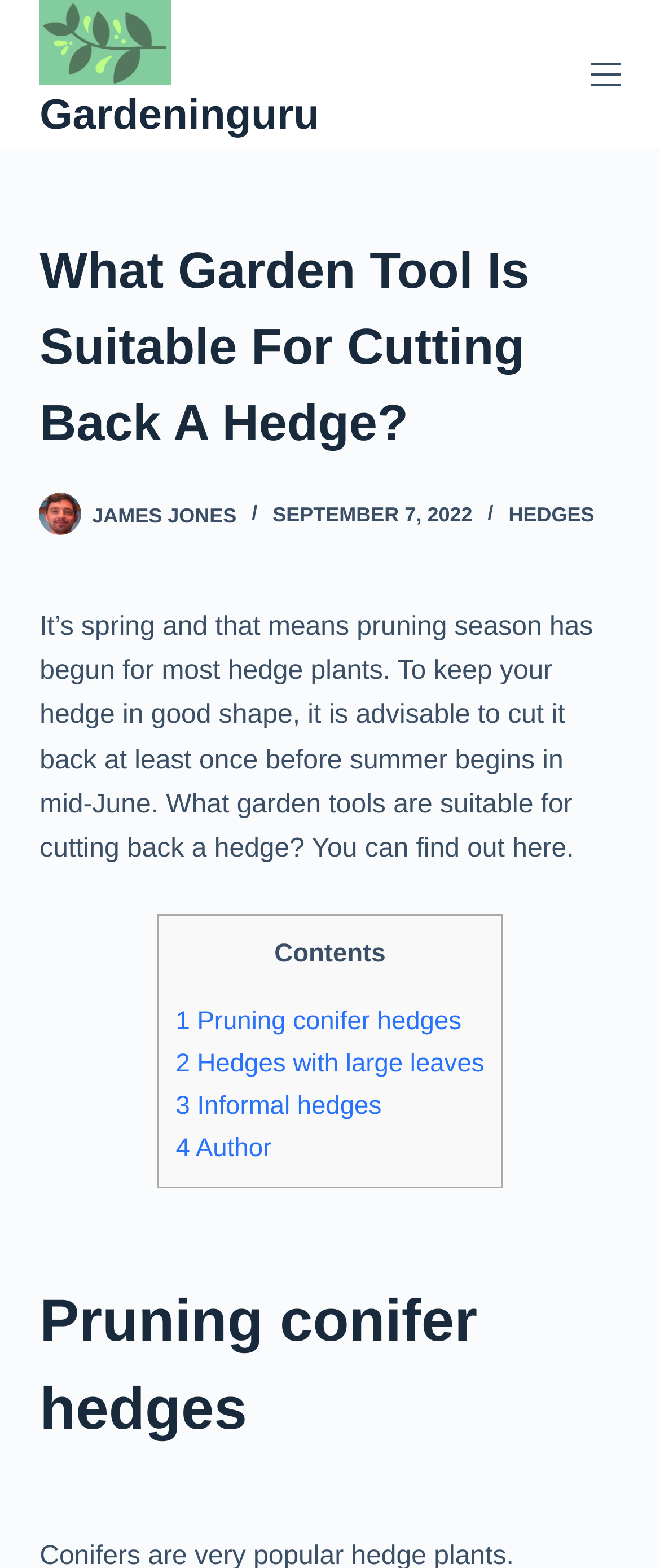What is the date of publication of this article?
Provide a detailed and extensive answer to the question.

The date of publication of this article is mentioned in the webpage as September 7, 2022, which is displayed in a time element.